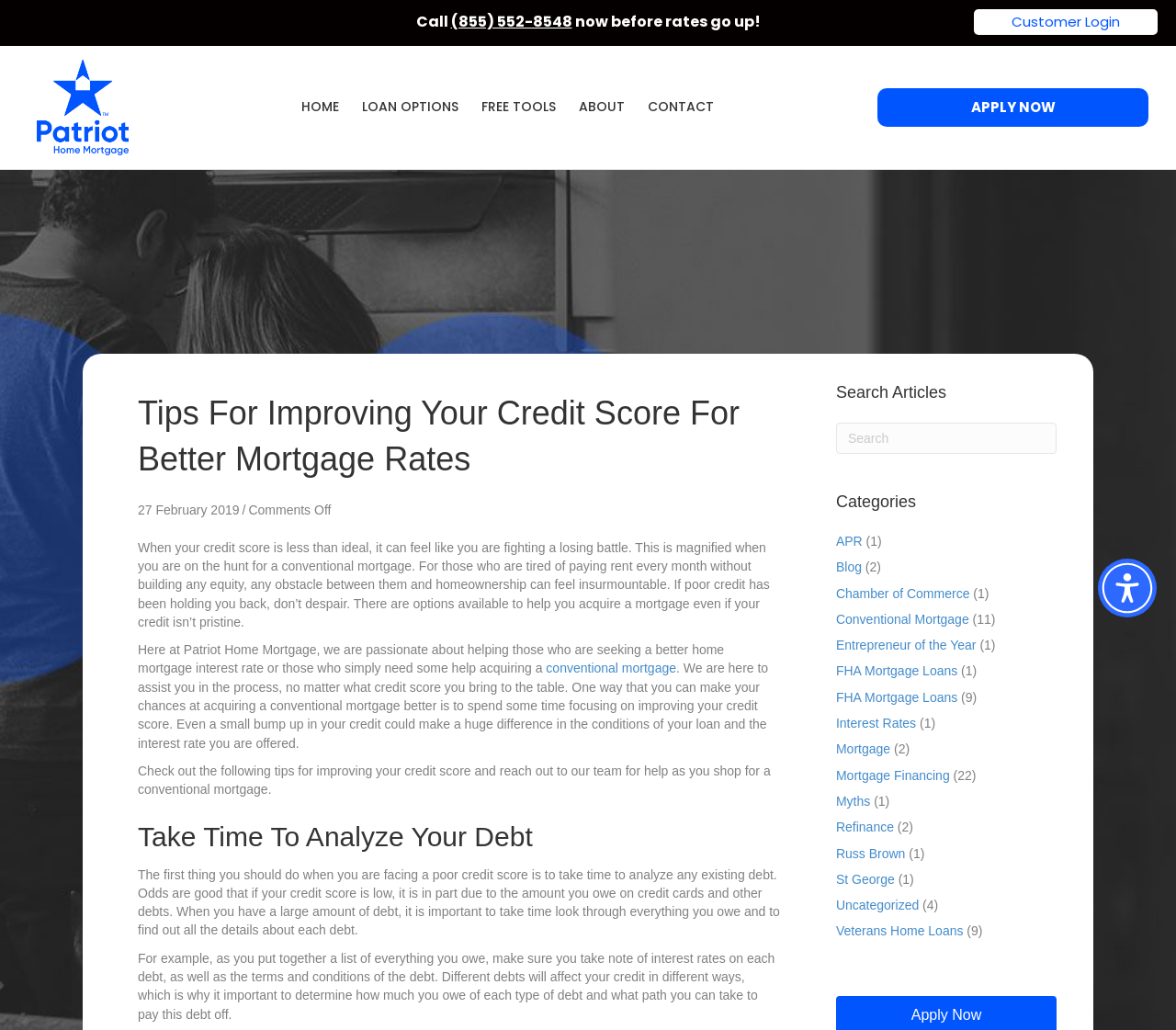How many categories are listed on the right side of the webpage?
Using the image provided, answer with just one word or phrase.

17